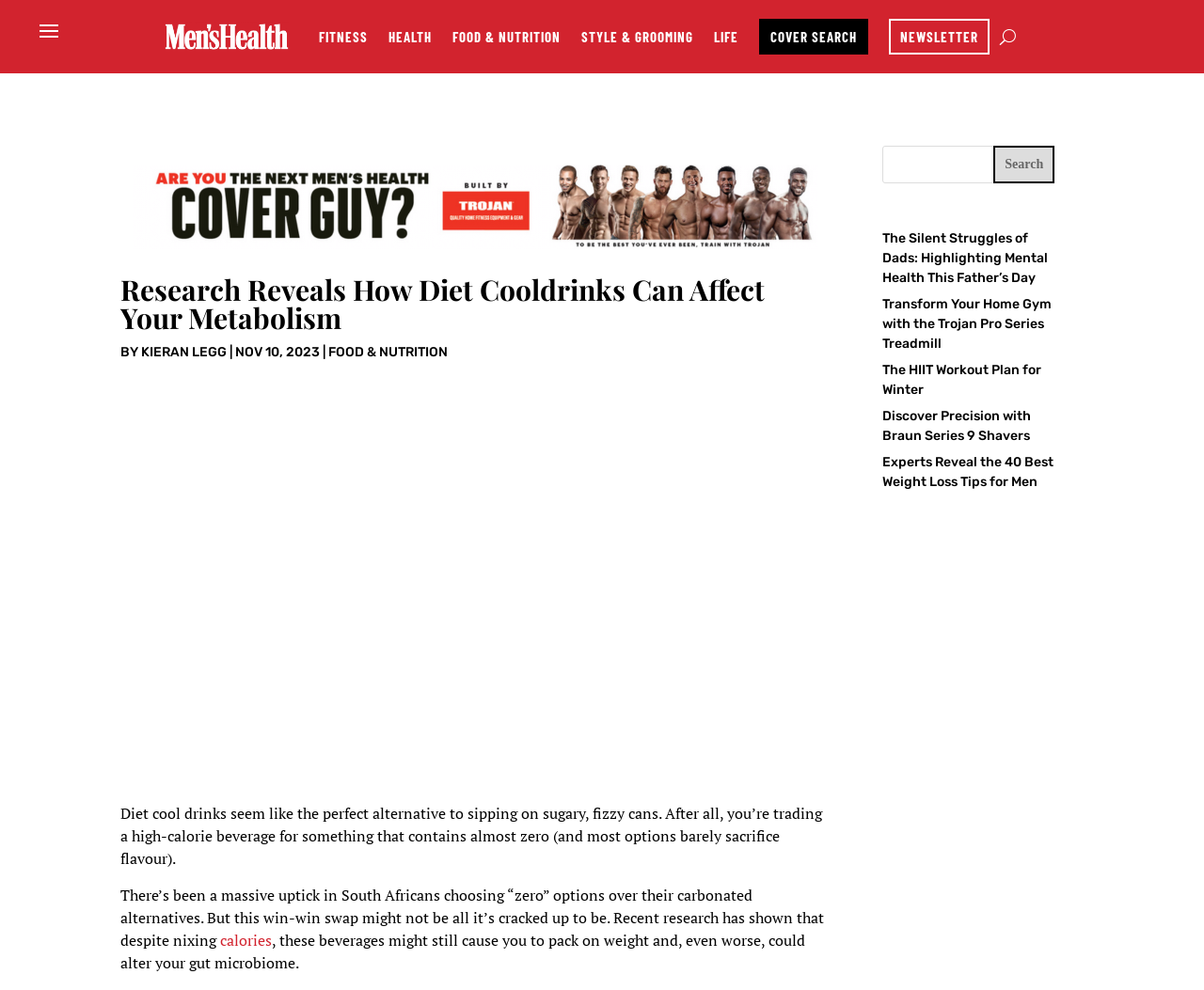What is the topic of the image?
Please provide a comprehensive answer based on the visual information in the image.

I determined the topic of the image by looking at the image description 'man drinking diet cooldrink', which suggests that the image is related to a person consuming a diet cooldrink.